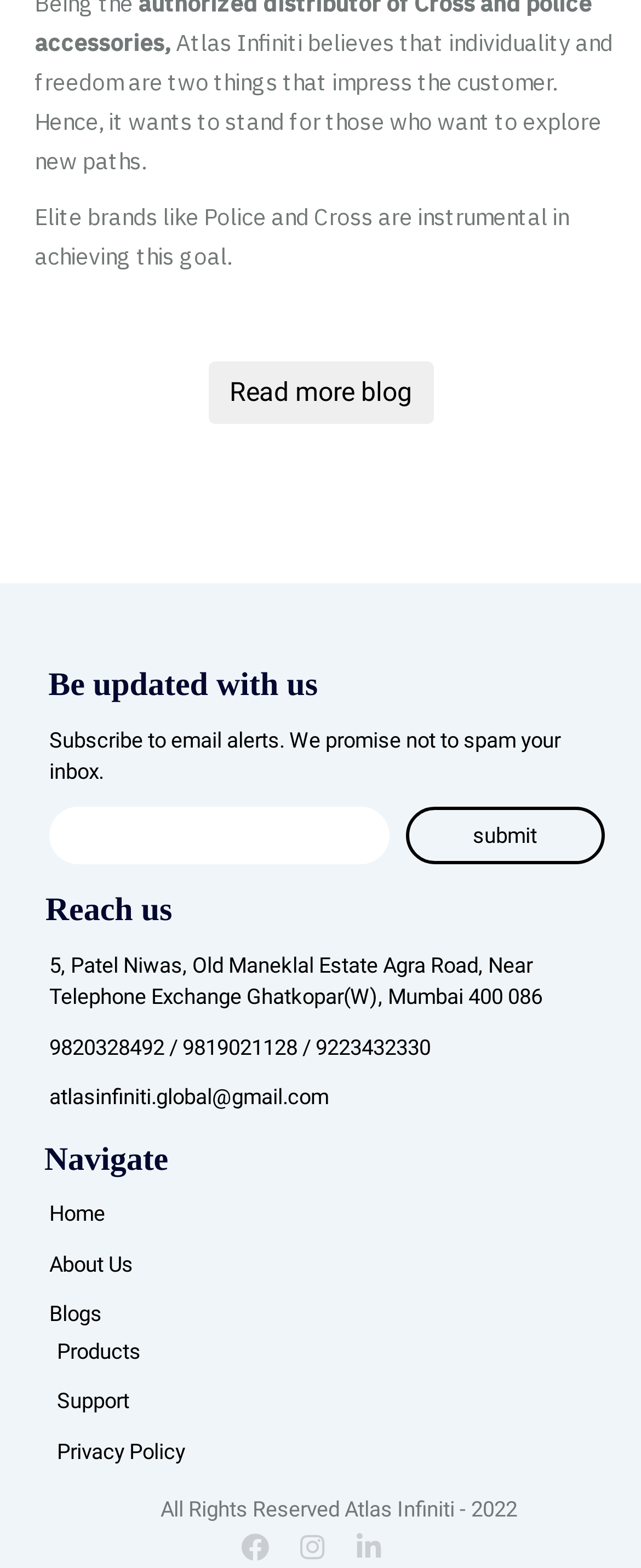Please analyze the image and give a detailed answer to the question:
How can I subscribe to email alerts?

To subscribe to email alerts, I need to enter my email address in the textbox provided and then click the 'submit' button. The company promises not to spam my inbox.